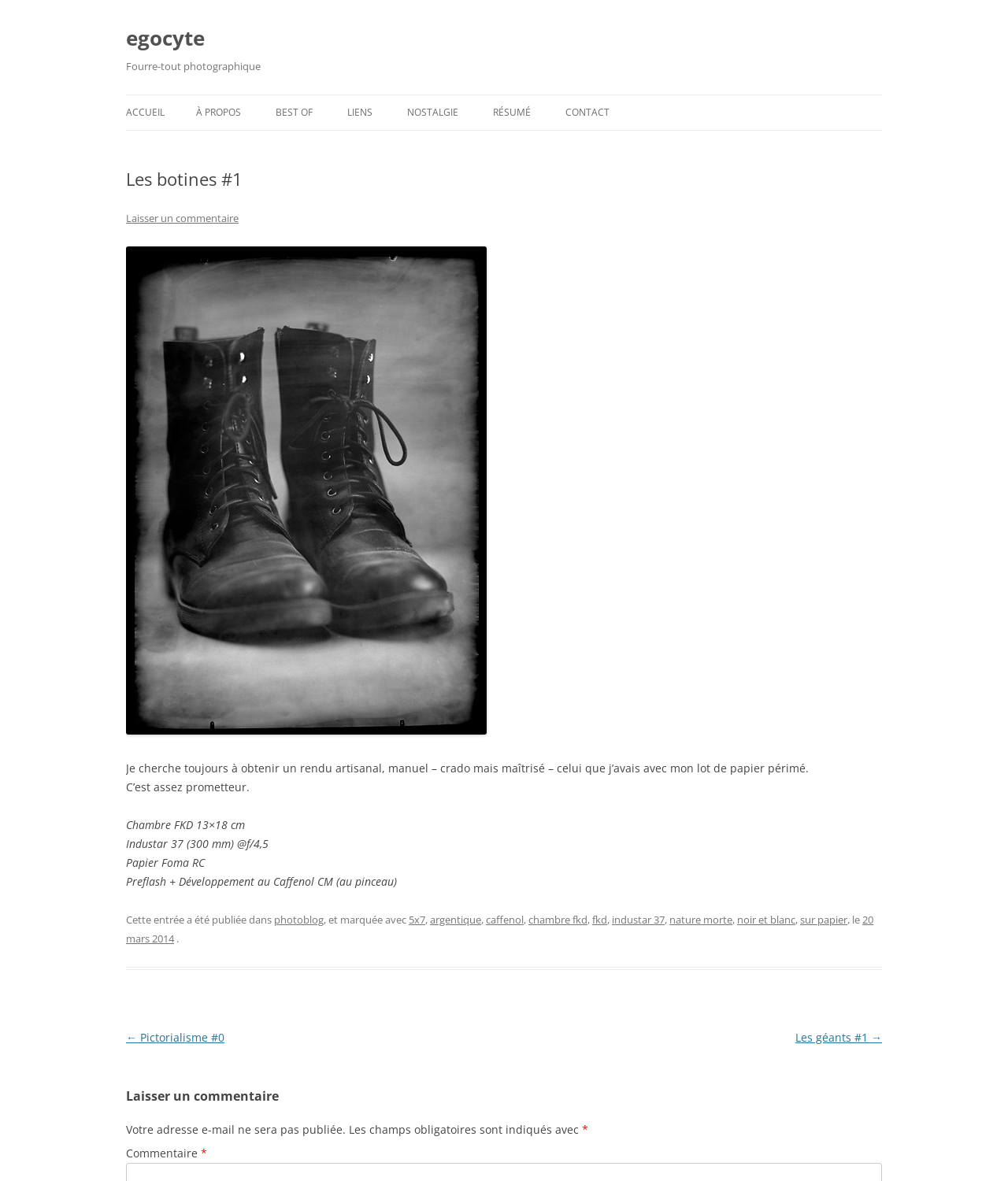Using the information in the image, give a detailed answer to the following question: What is the development process used for the photograph?

The development process used for the photograph is 'Preflash + Développement au Caffenol CM (au pinceau)' which is mentioned in the article details.